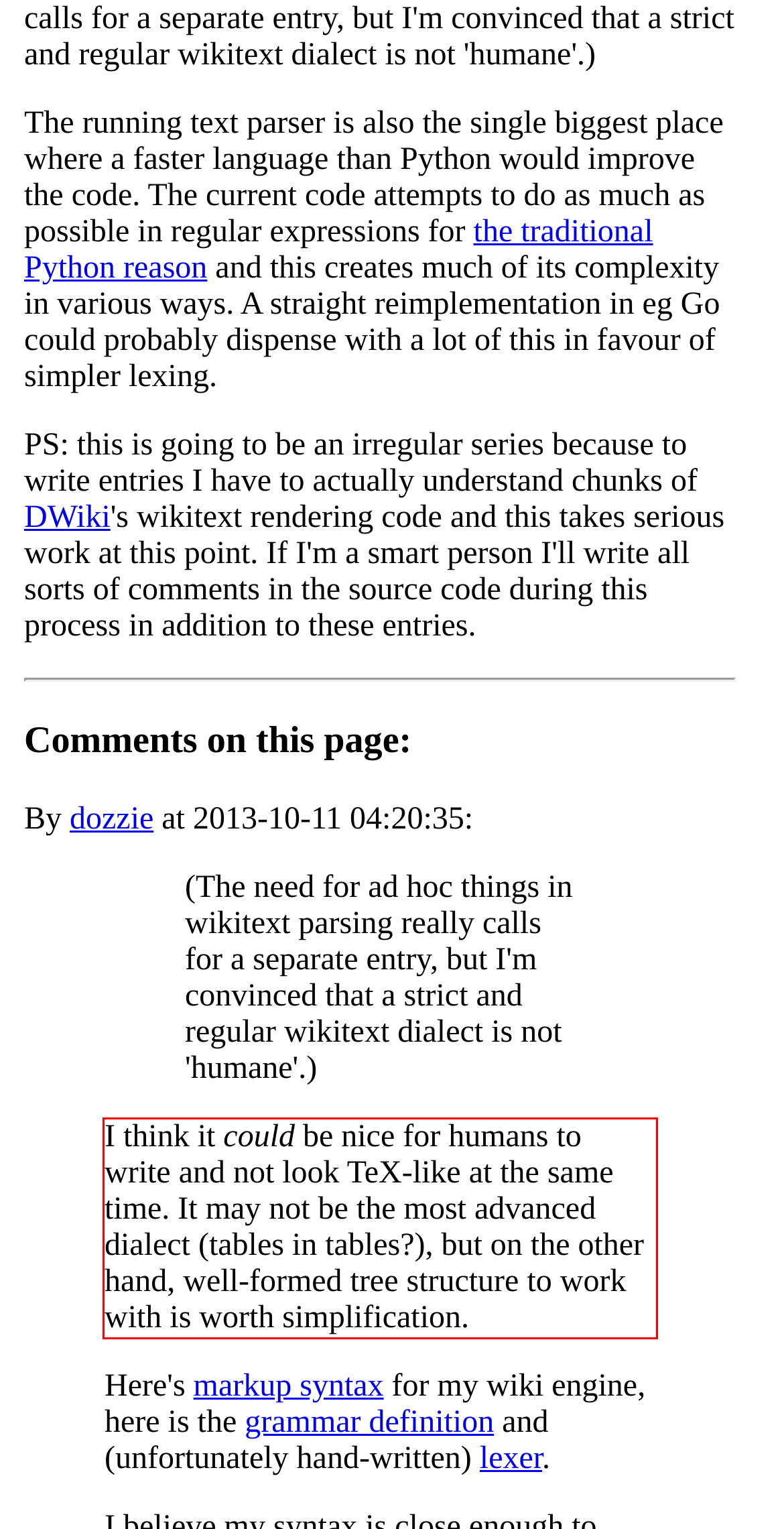Examine the webpage screenshot, find the red bounding box, and extract the text content within this marked area.

I think it could be nice for humans to write and not look TeX-like at the same time. It may not be the most advanced dialect (tables in tables?), but on the other hand, well-formed tree structure to work with is worth simplification.